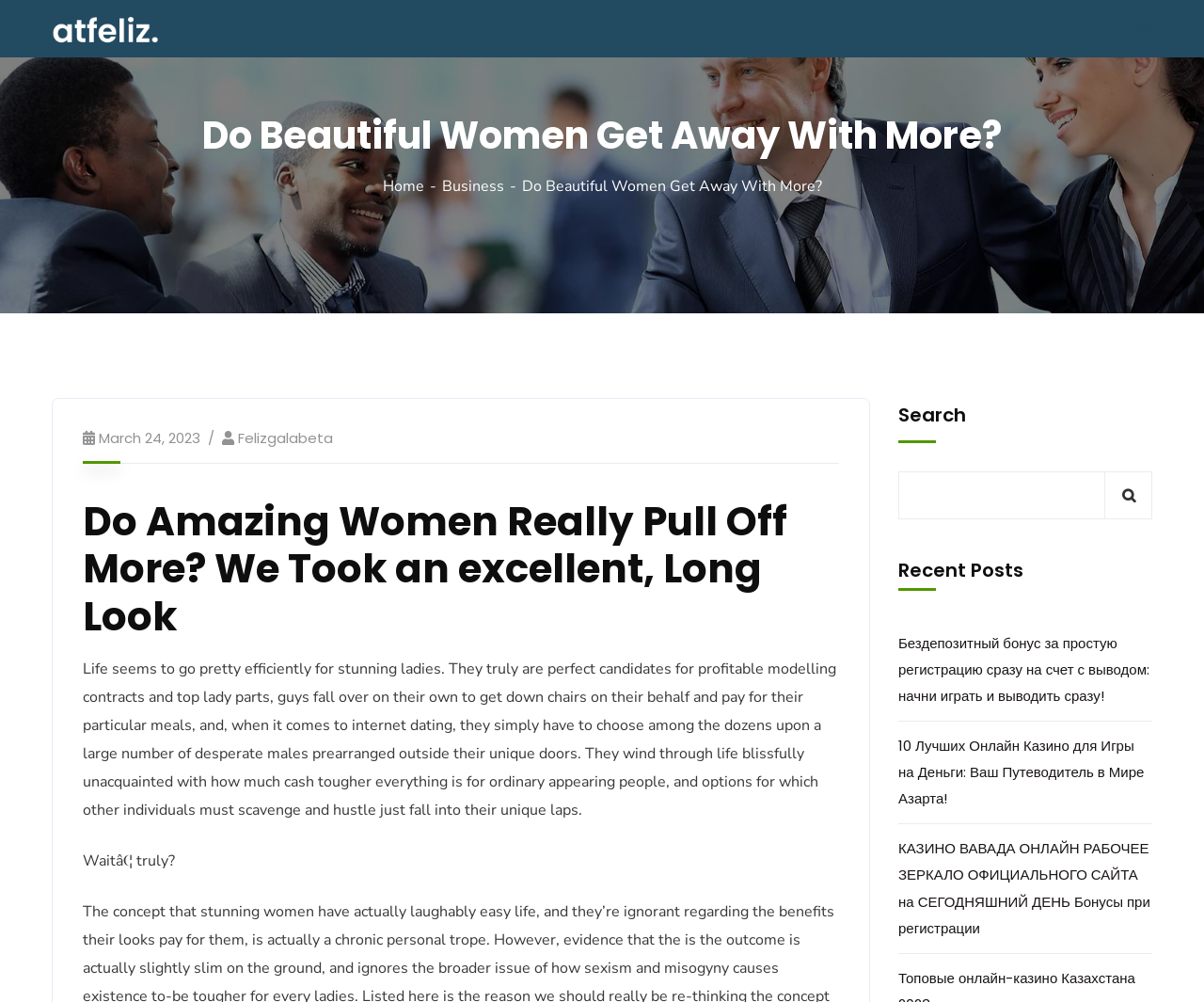Locate the bounding box coordinates of the element that should be clicked to execute the following instruction: "Click the 'Search' button".

[0.917, 0.47, 0.957, 0.518]